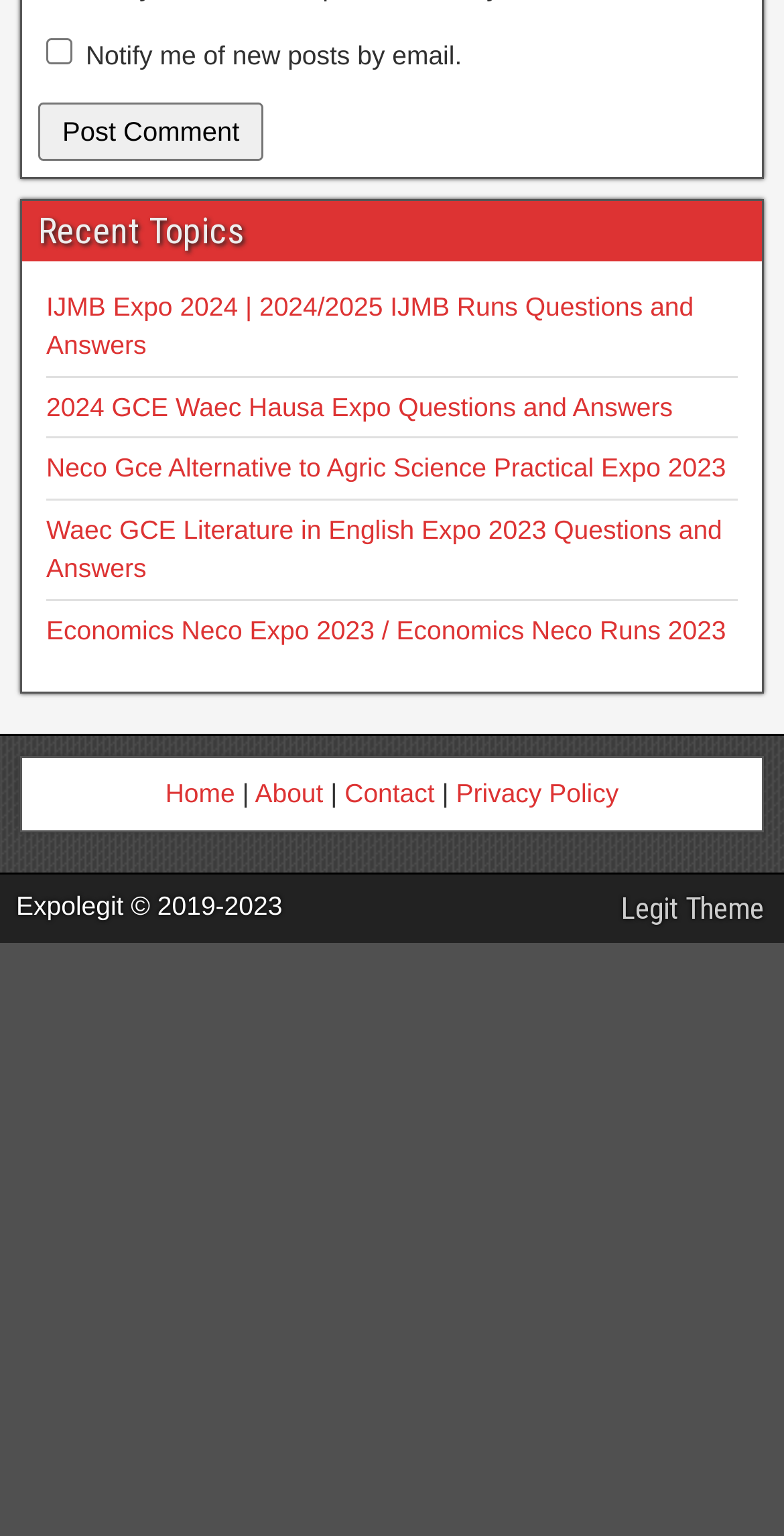Determine the bounding box coordinates for the area that needs to be clicked to fulfill this task: "View the Privacy Policy". The coordinates must be given as four float numbers between 0 and 1, i.e., [left, top, right, bottom].

[0.582, 0.507, 0.789, 0.526]